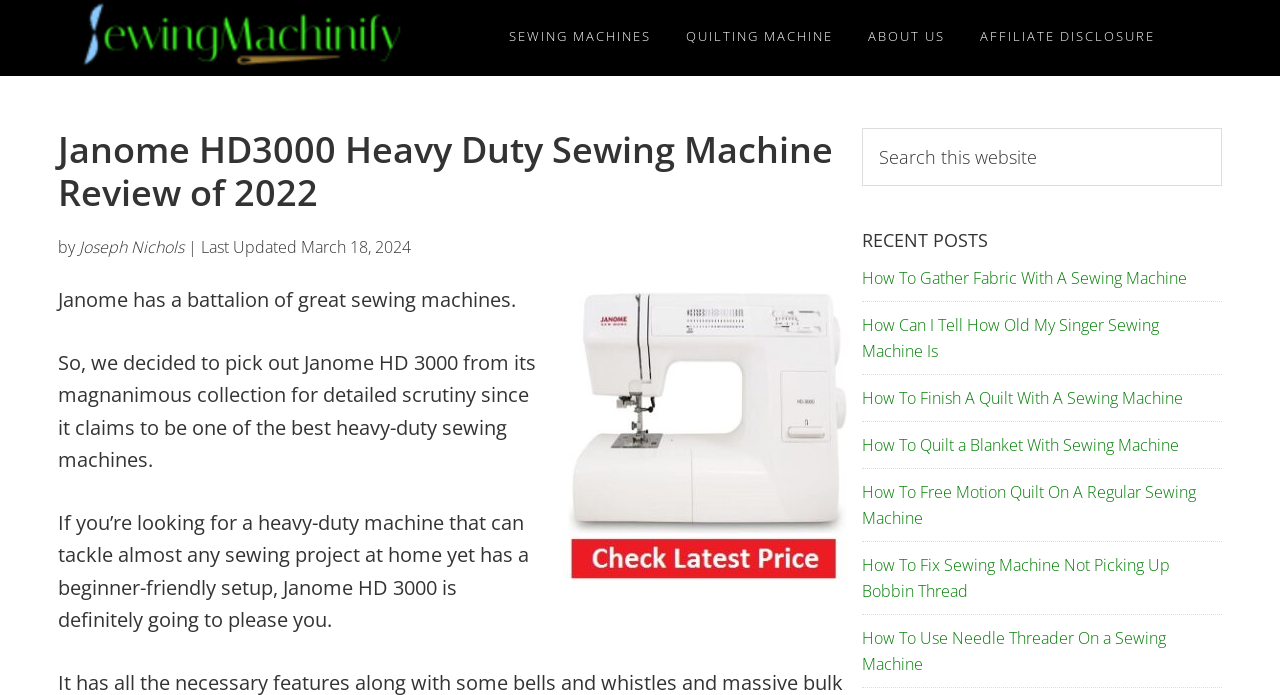Refer to the image and answer the question with as much detail as possible: What is the name of the sewing machine being reviewed?

The webpage is reviewing a sewing machine, and the name of the machine is mentioned in the heading 'Janome HD3000 Heavy Duty Sewing Machine Review of 2022' and also in the text 'Janome has a battalion of great sewing machines. So, we decided to pick out Janome HD 3000 from its magnanimous collection for detailed scrutiny since it claims to be one of the best heavy-duty sewing machines.'